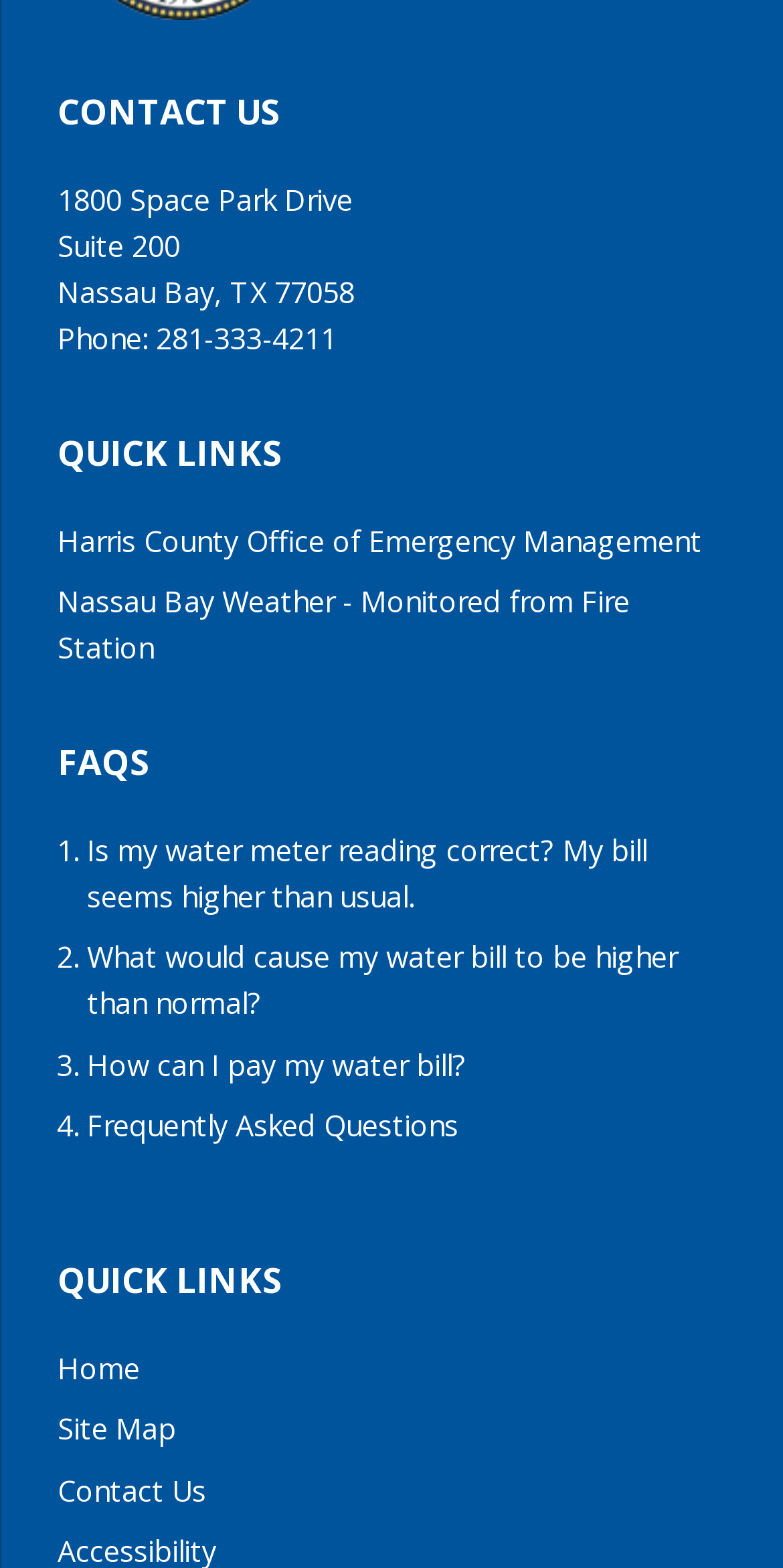Please identify the bounding box coordinates of where to click in order to follow the instruction: "Go to 'Home'".

[0.074, 0.861, 0.179, 0.885]